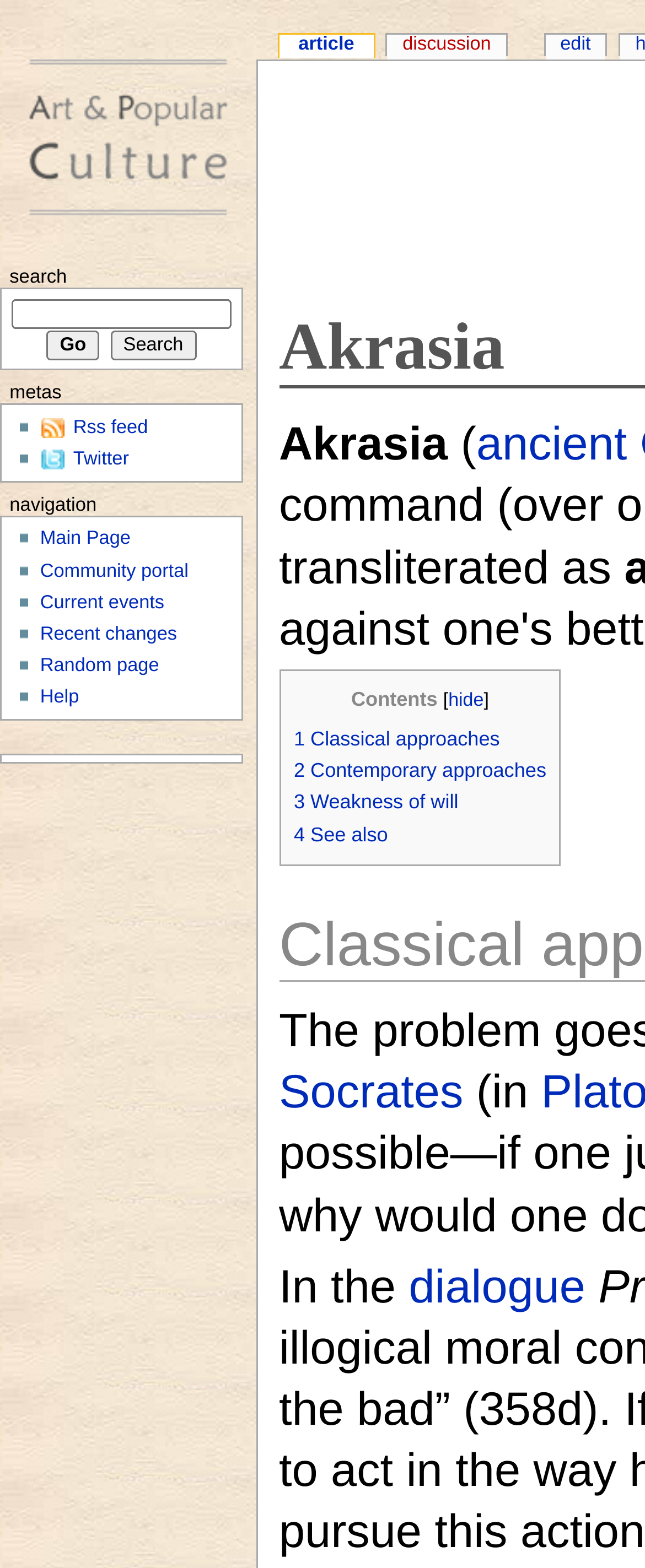Provide a thorough summary of the webpage.

The webpage is an encyclopedia page for "Akrasia - The Art and Popular Culture Encyclopedia". At the top, there is a title "Akrasia" followed by a parenthesis. Below the title, there is a table of contents with the heading "Contents" and several links to different sections, including "Classical approaches", "Contemporary approaches", "Weakness of will", and "See also". 

On the left side of the page, there are several links and buttons, including "Main Page", "Search", "Rss feed", "Twitter", and "Navigation" links. The "Search" section has a text box and two buttons, "Go" and "Search". The "Navigation" section has several links, including "Main Page", "Community portal", "Current events", "Recent changes", "Random page", and "Help".

On the right side of the page, there is a link to "Socrates" and a paragraph of text starting with "In the dialogue". There are also three links at the top, "article", "discussion", and "edit", with corresponding keyboard shortcuts.

Overall, the page appears to be a portal to various sections of the encyclopedia, with a focus on art and popular culture.